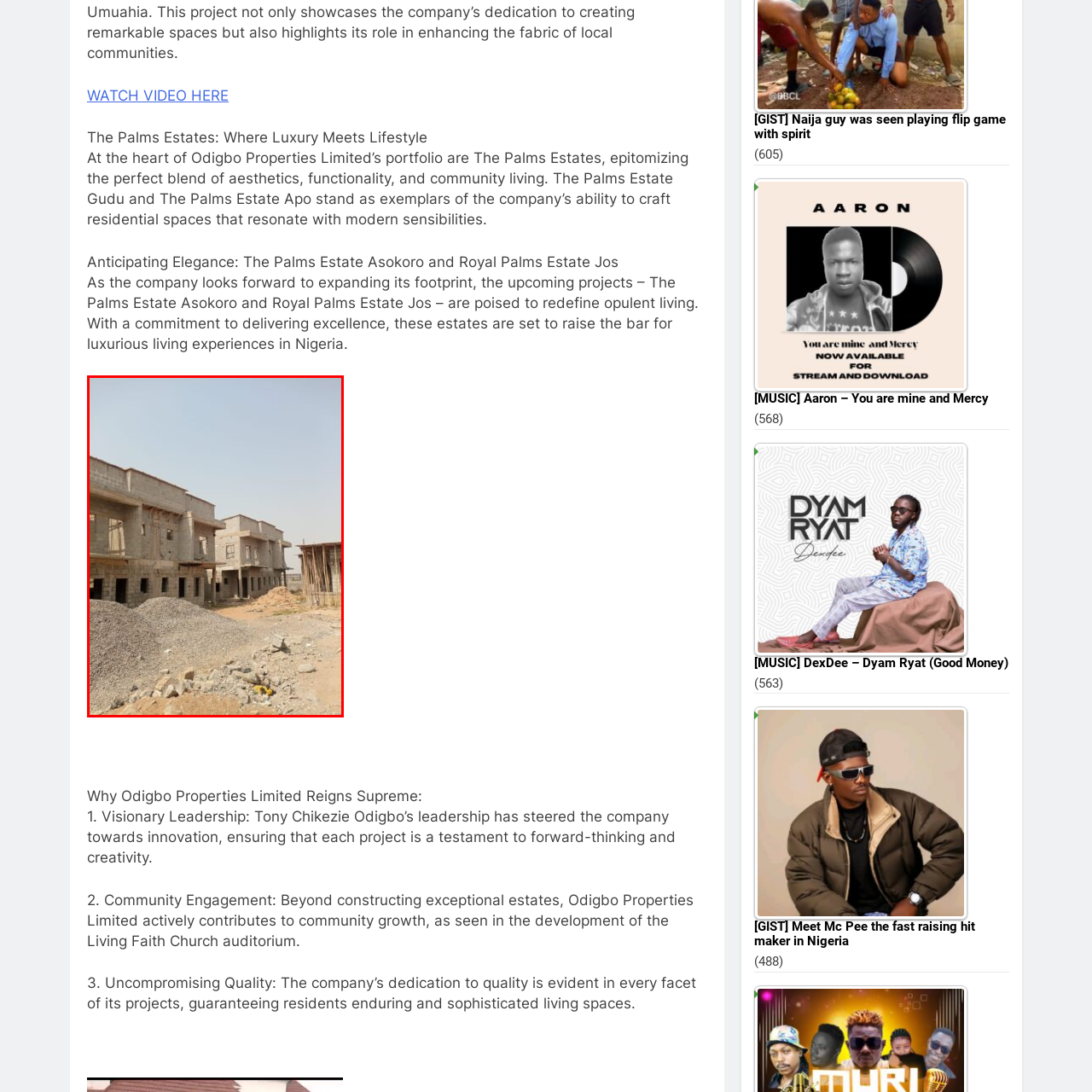What is surrounding the buildings?
Check the image inside the red boundary and answer the question using a single word or brief phrase.

Mounds of gravel and loose stones